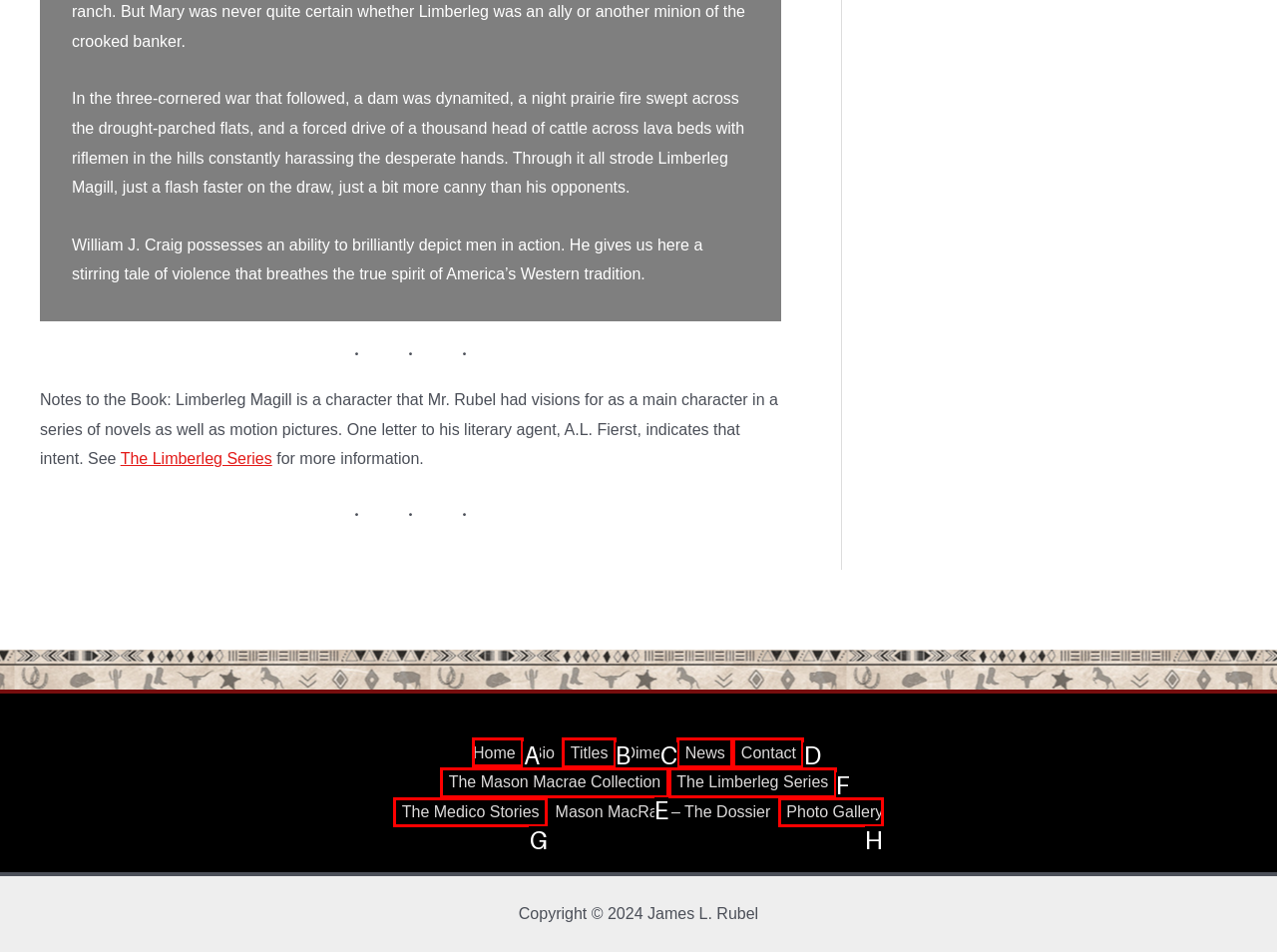Choose the letter of the option you need to click to Read the news about Lenovo P70. Answer with the letter only.

None